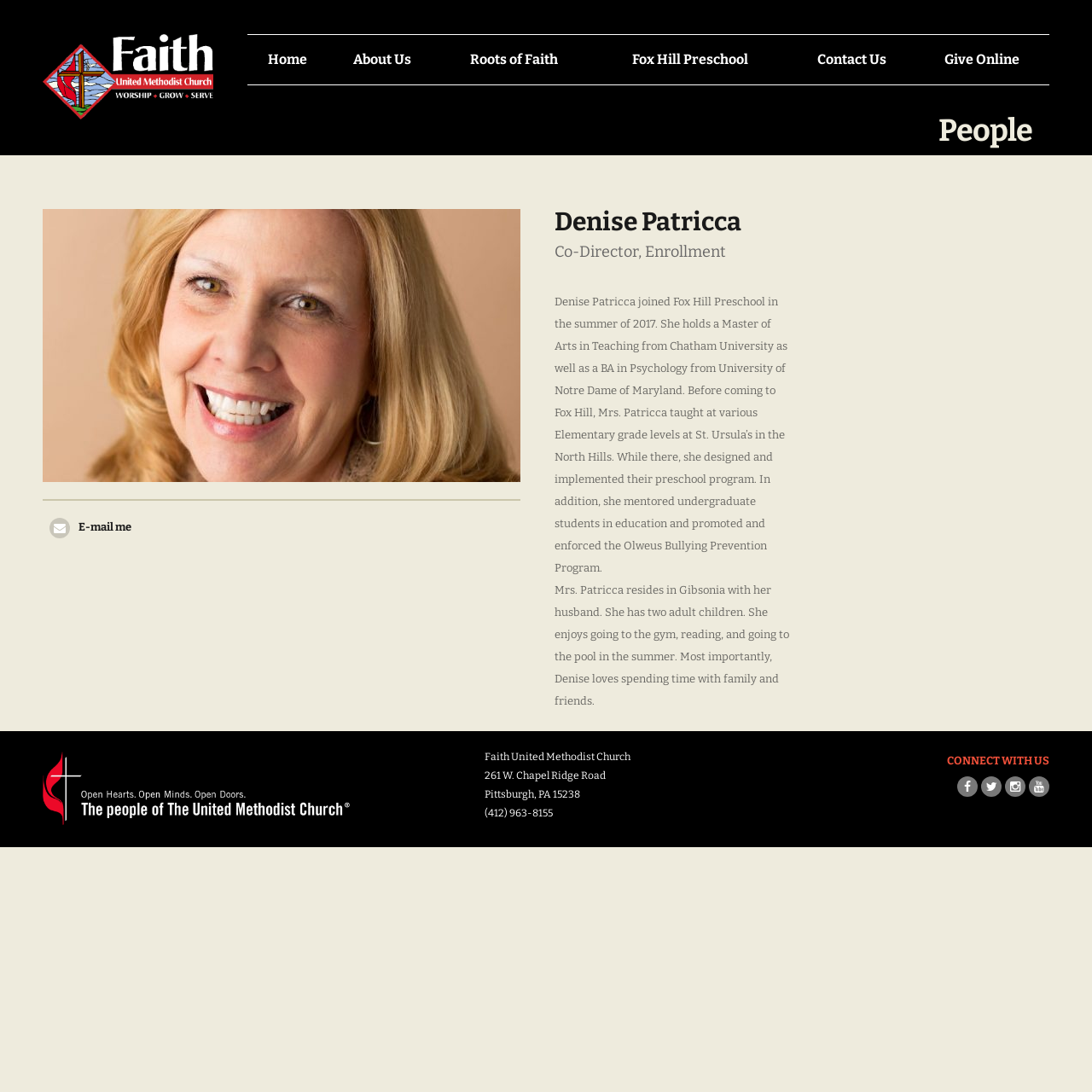Determine the bounding box coordinates for the clickable element to execute this instruction: "Visit Faith United Methodist Church's website". Provide the coordinates as four float numbers between 0 and 1, i.e., [left, top, right, bottom].

[0.039, 0.688, 0.408, 0.755]